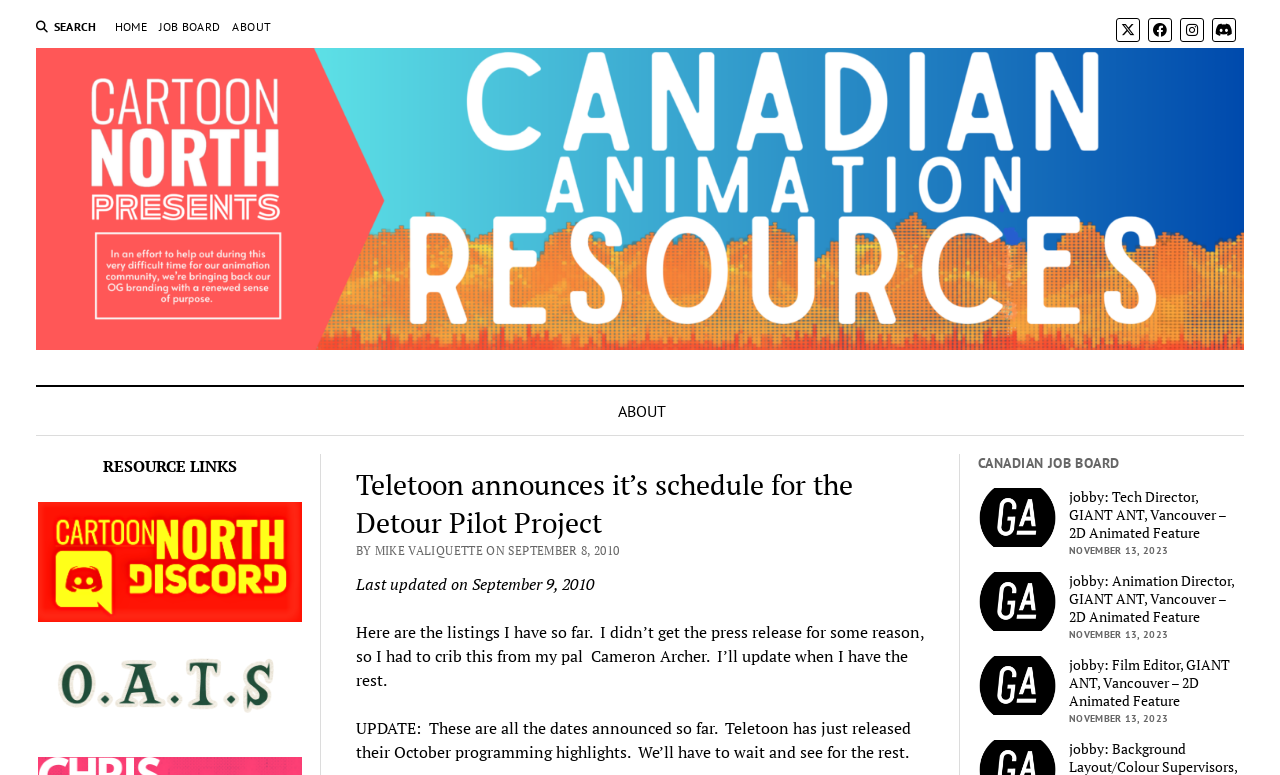Given the element description alt="CARTOON NORTH", specify the bounding box coordinates of the corresponding UI element in the format (top-left x, top-left y, bottom-right x, bottom-right y). All values must be between 0 and 1.

[0.028, 0.4, 0.972, 0.466]